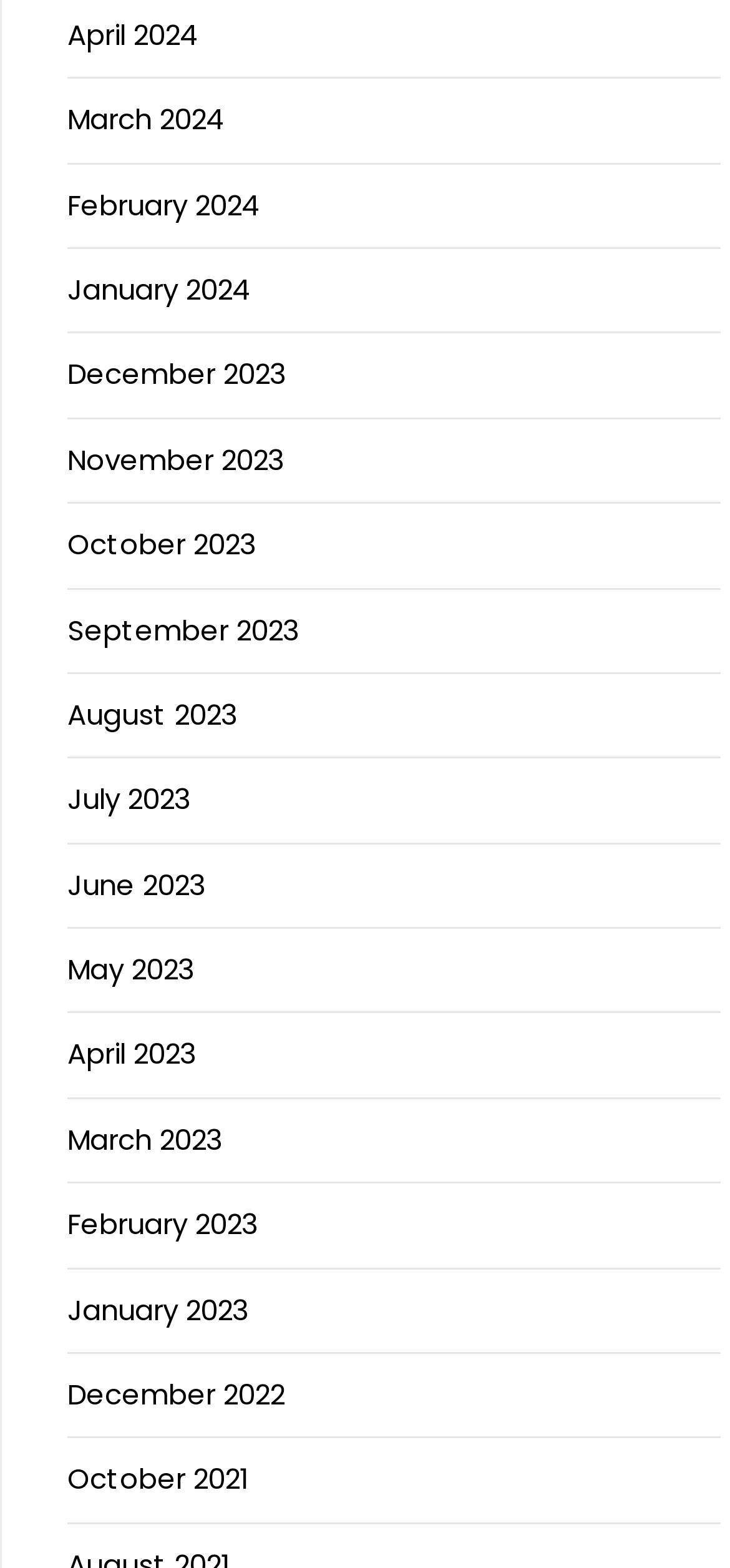Locate the bounding box coordinates of the clickable part needed for the task: "browse October 2021".

[0.092, 0.931, 0.341, 0.956]